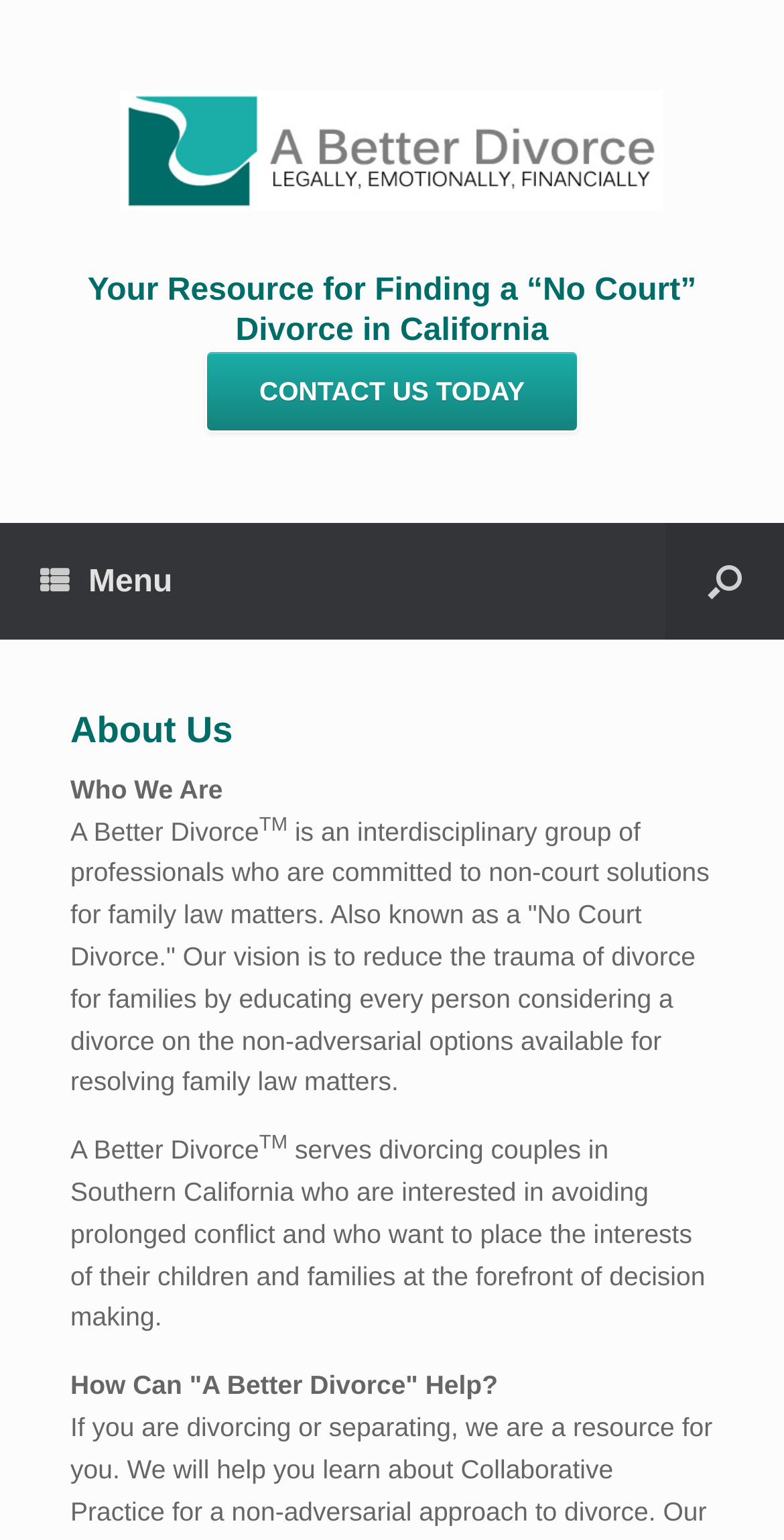Please analyze the image and provide a thorough answer to the question:
What is the tagline of A Better Divorce?

The tagline of A Better Divorce is 'No Court Divorce', which is also mentioned as their vision and main purpose on the webpage.